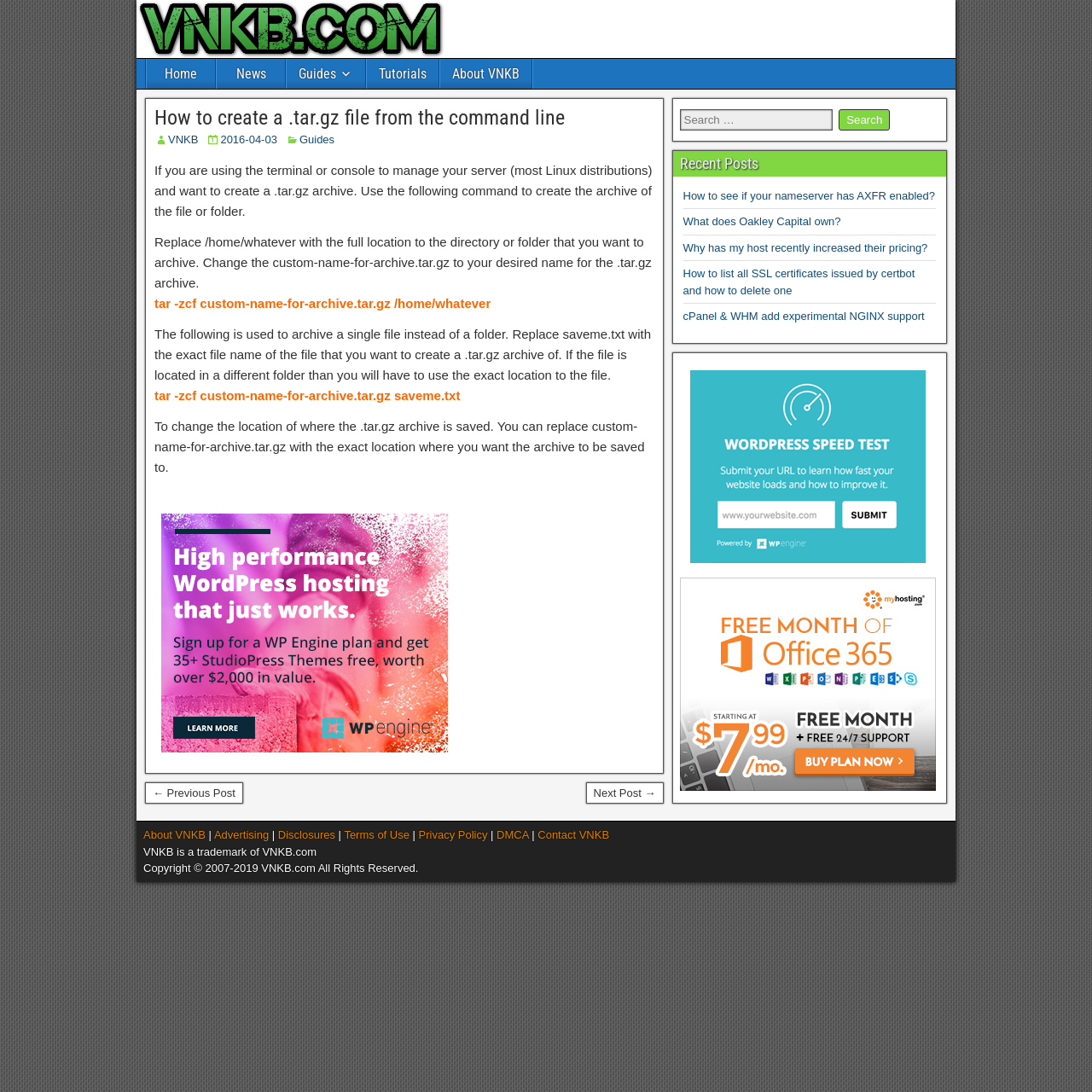Locate the bounding box coordinates of the clickable area to execute the instruction: "Read the 'How to create a .tar.gz file from the command line' article". Provide the coordinates as four float numbers between 0 and 1, represented as [left, top, right, bottom].

[0.141, 0.099, 0.599, 0.117]